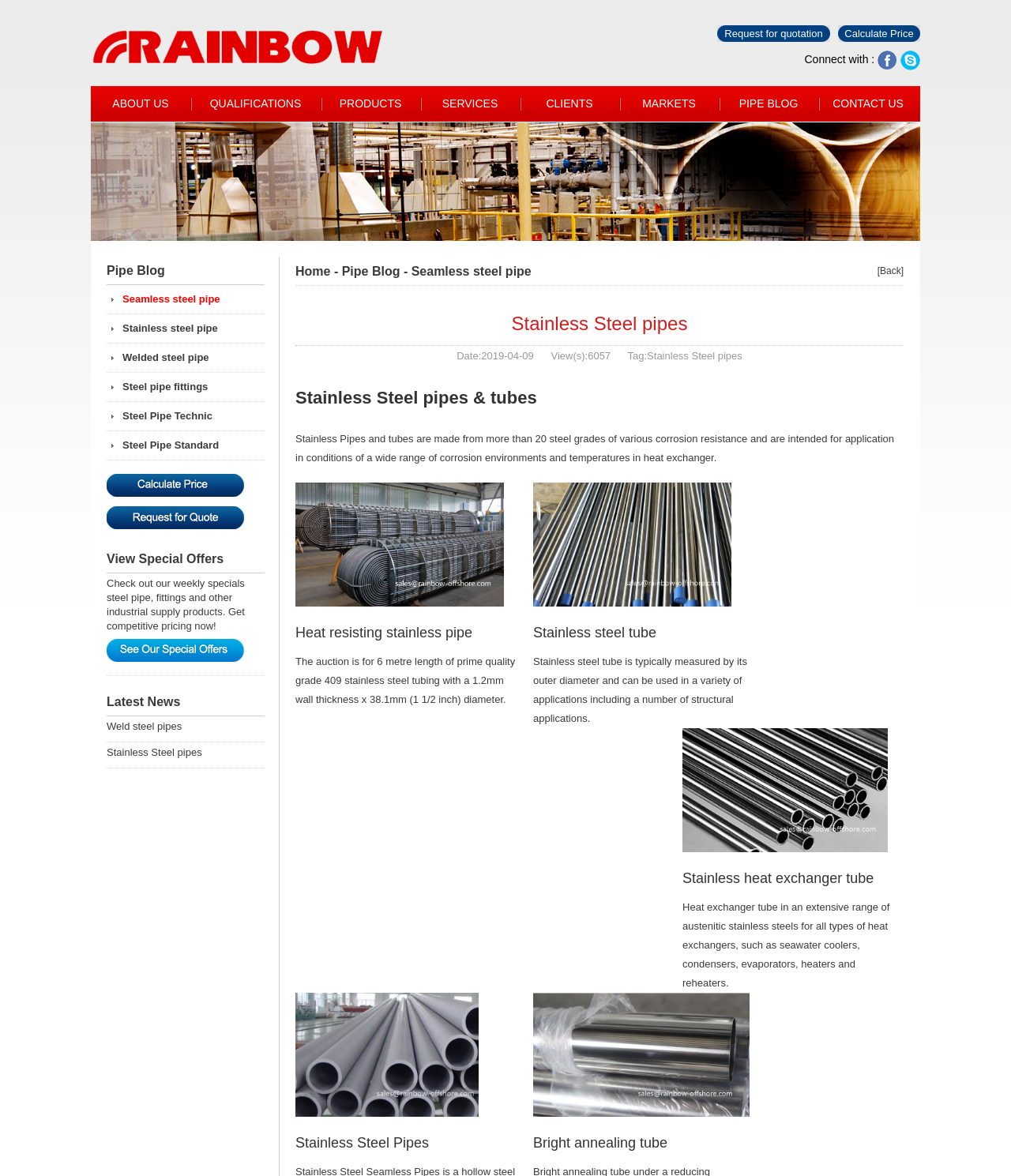Identify the bounding box coordinates of the area you need to click to perform the following instruction: "Request for quotation".

[0.717, 0.024, 0.814, 0.034]